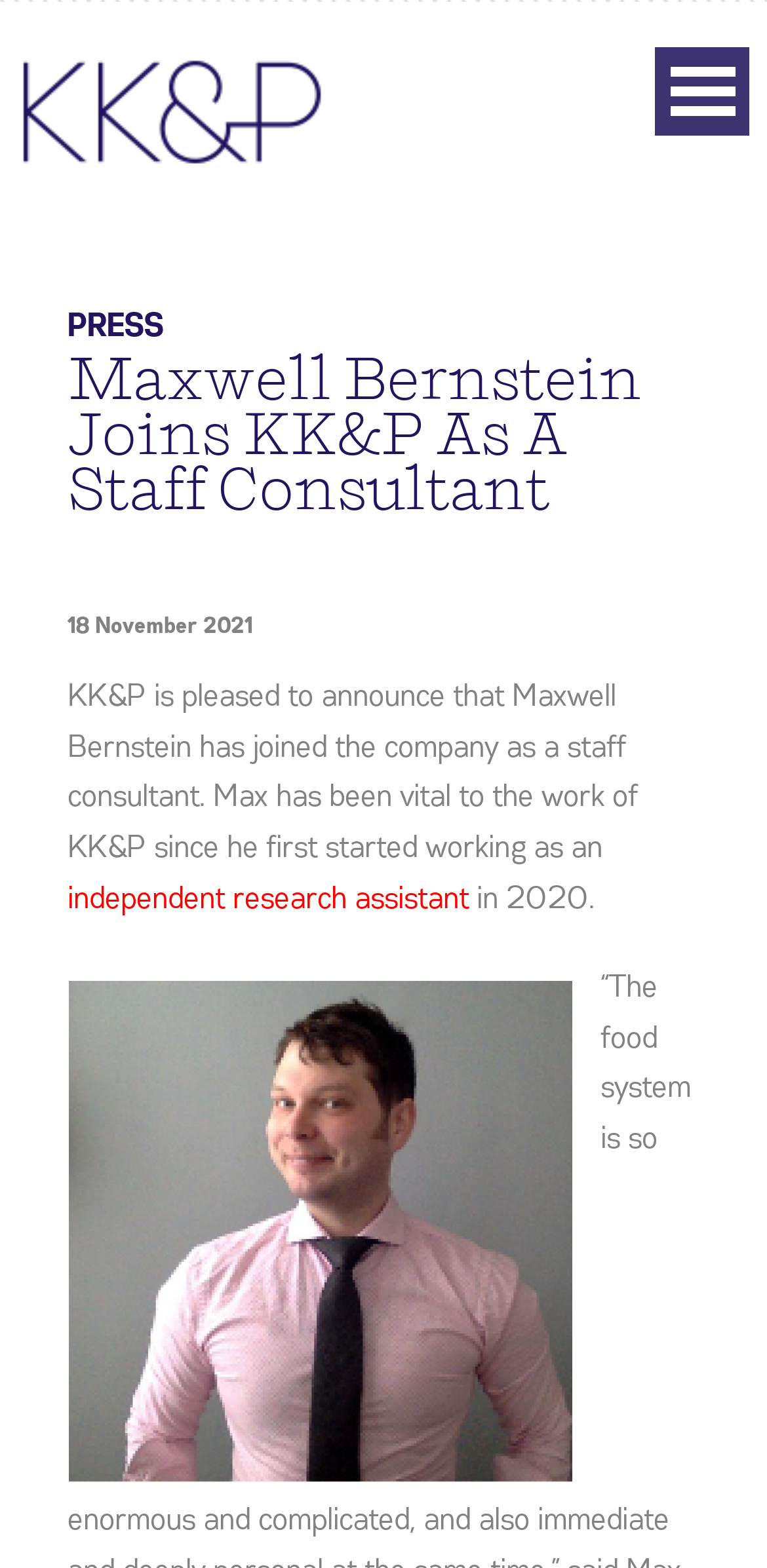What is the date of the announcement?
Identify the answer in the screenshot and reply with a single word or phrase.

18 November 2021